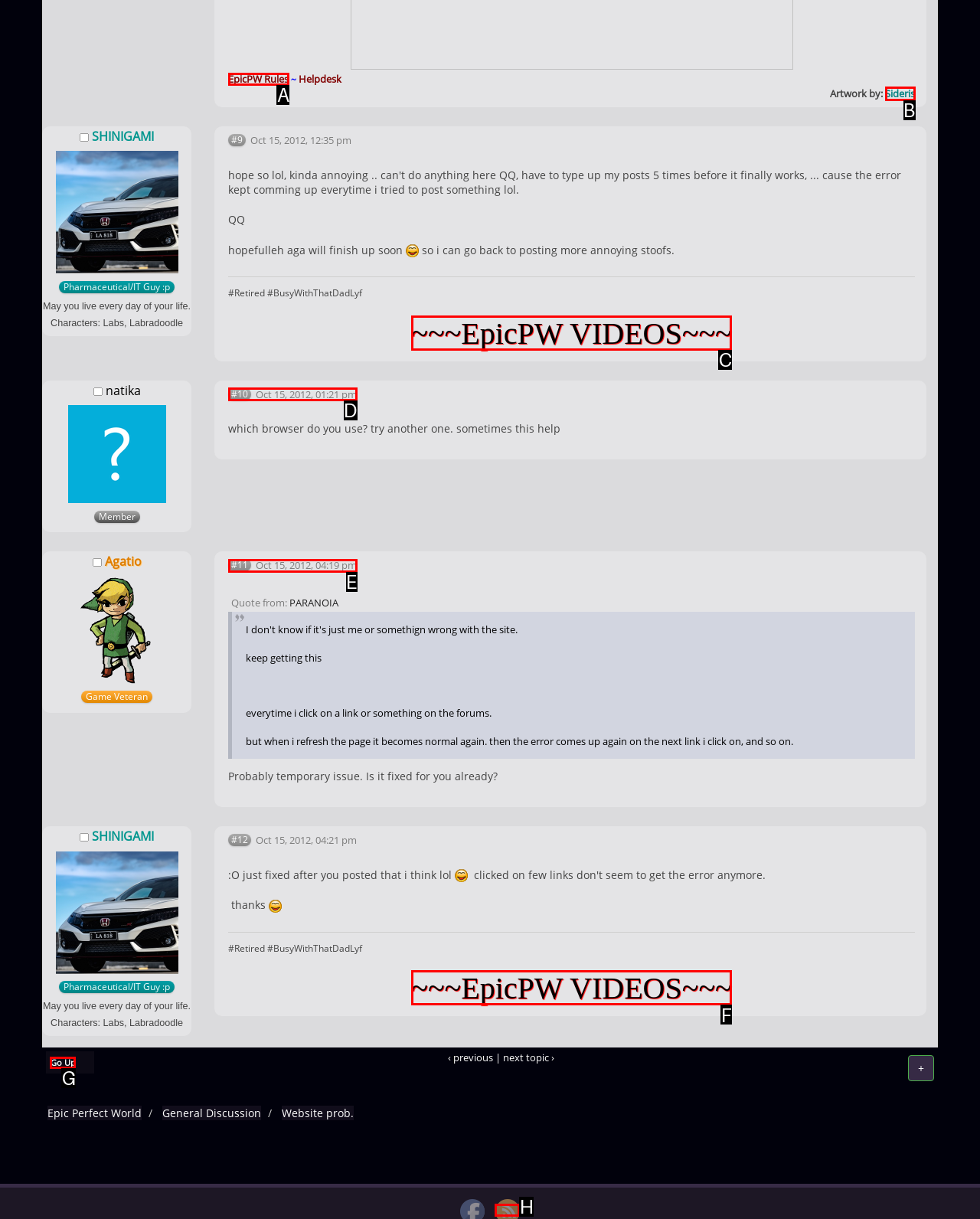Identify the letter of the correct UI element to fulfill the task: Click on the 'EpicPW Rules' link from the given options in the screenshot.

A